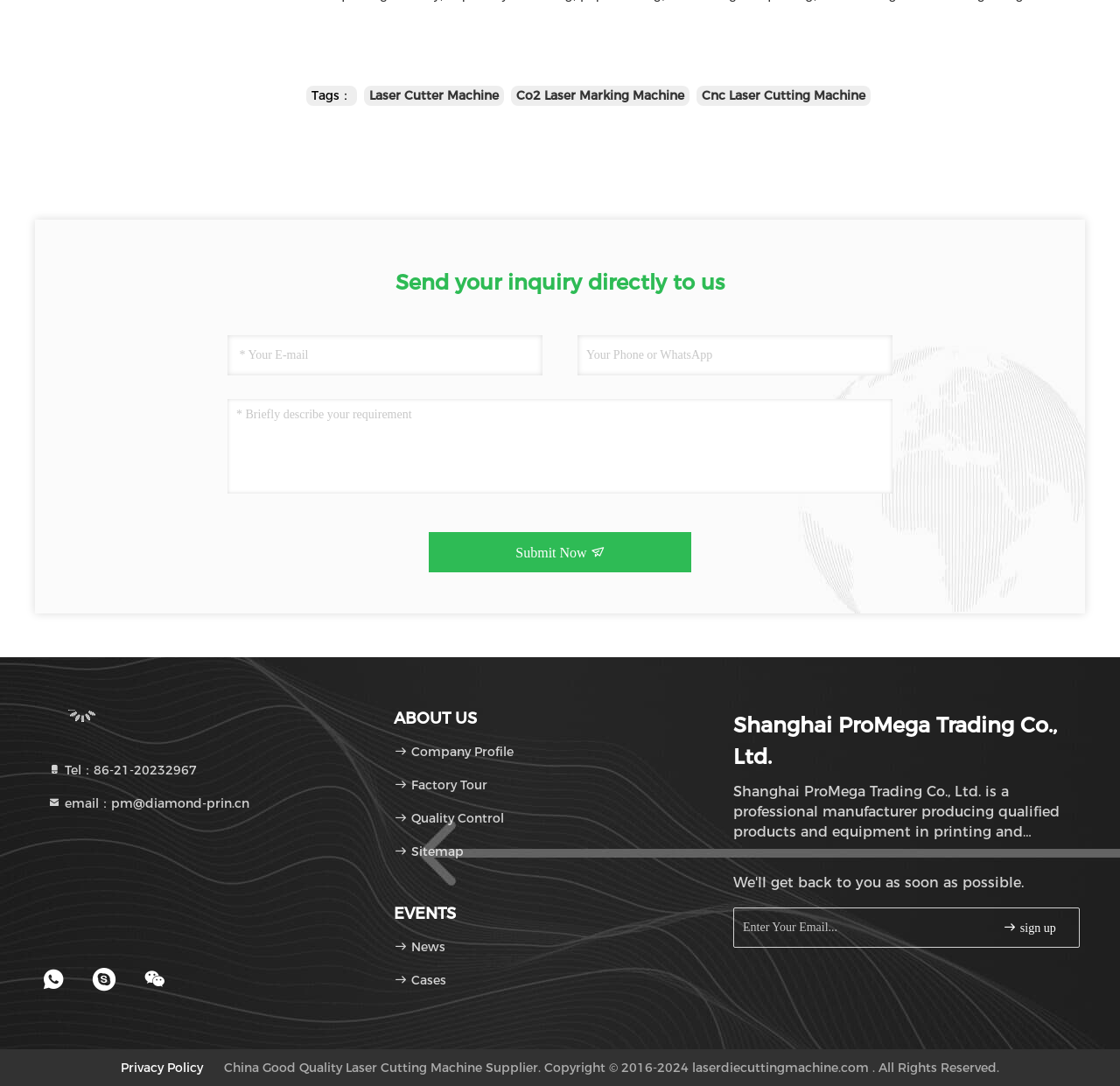Locate the bounding box coordinates of the element that needs to be clicked to carry out the instruction: "Enter your phone or WhatsApp number". The coordinates should be given as four float numbers ranging from 0 to 1, i.e., [left, top, right, bottom].

[0.516, 0.309, 0.797, 0.346]